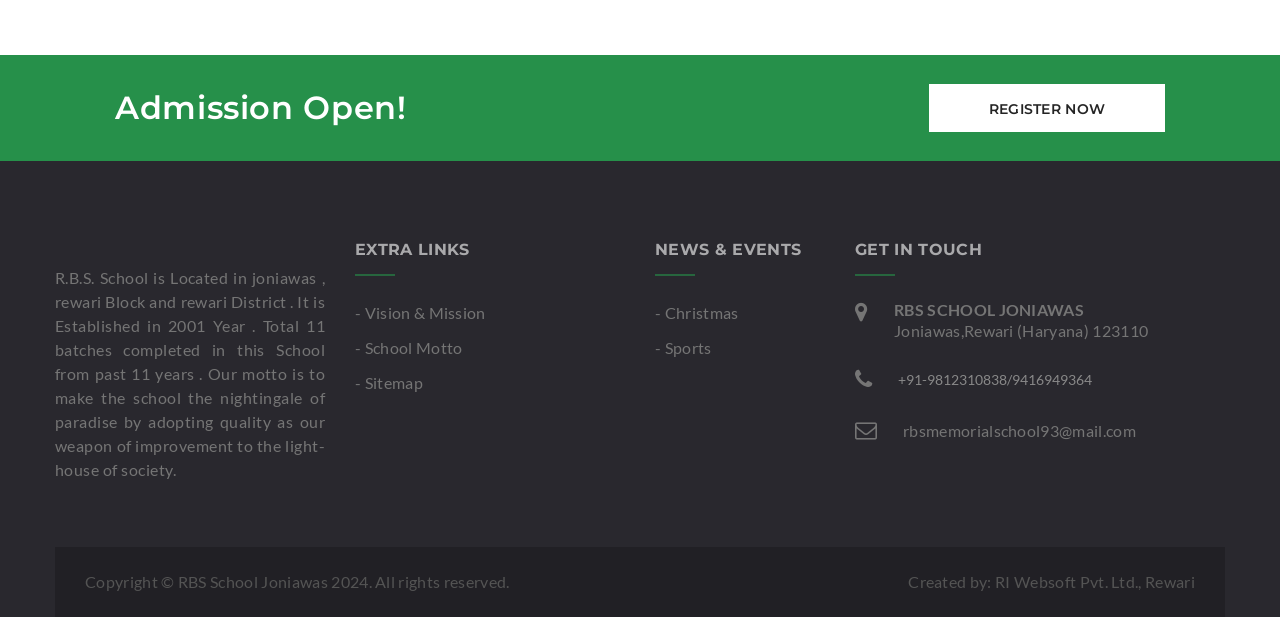Please provide the bounding box coordinates for the element that needs to be clicked to perform the following instruction: "register now". The coordinates should be given as four float numbers between 0 and 1, i.e., [left, top, right, bottom].

[0.726, 0.135, 0.91, 0.213]